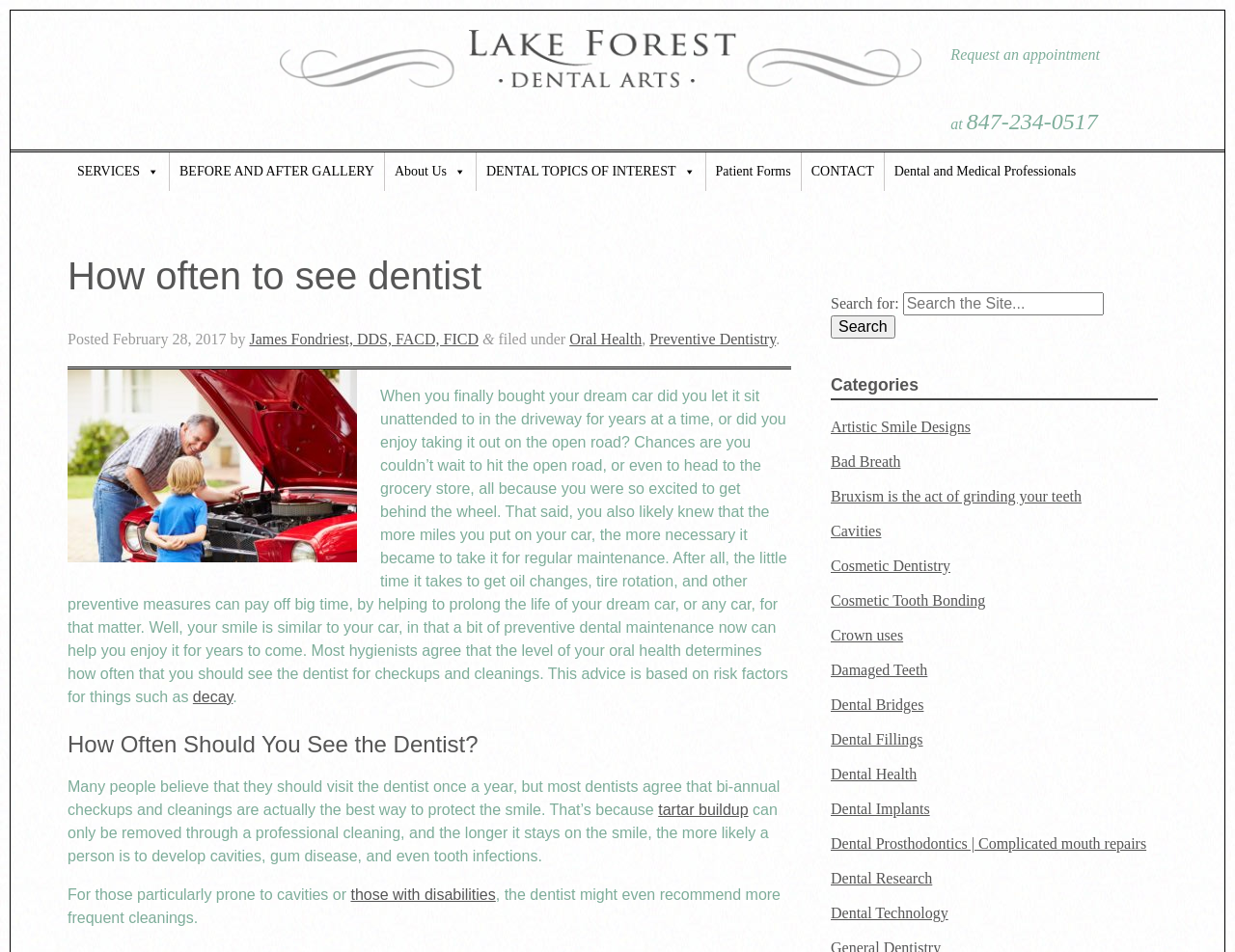Find the bounding box of the web element that fits this description: "Request an appointment".

[0.77, 0.048, 0.891, 0.102]